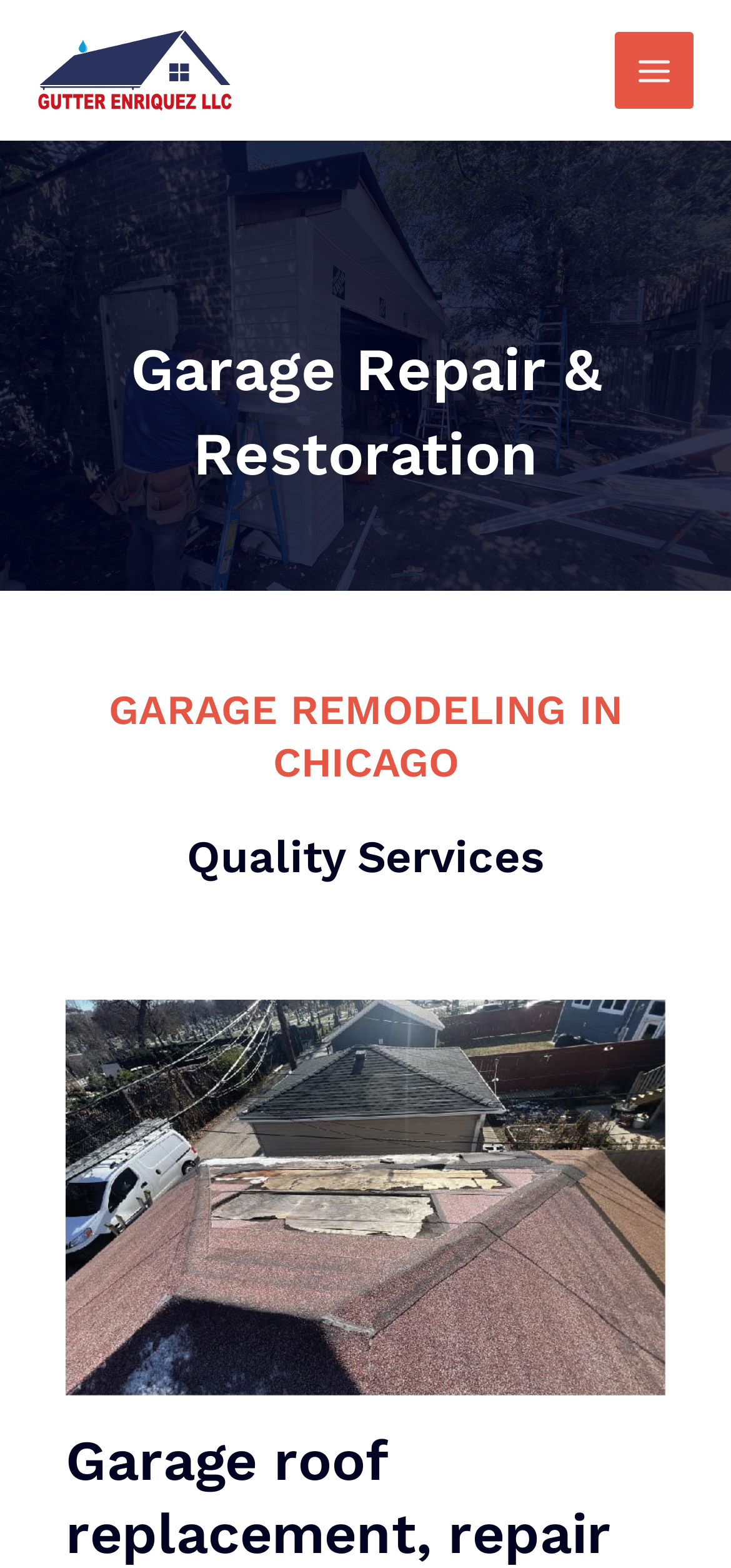Identify the first-level heading on the webpage and generate its text content.

Garage Repair & Restoration